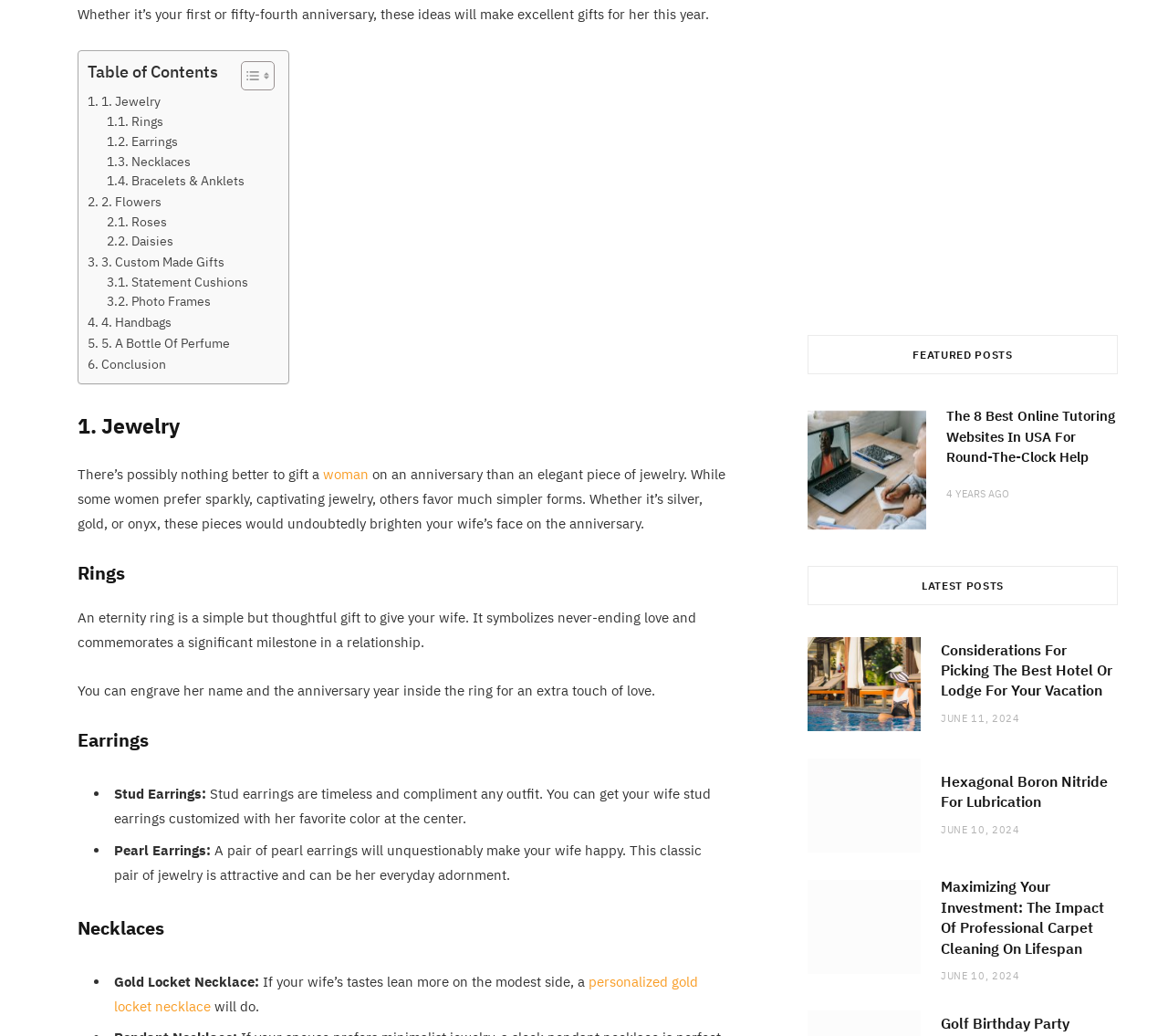Identify the bounding box coordinates of the clickable section necessary to follow the following instruction: "View Search Form". The coordinates should be presented as four float numbers from 0 to 1, i.e., [left, top, right, bottom].

None